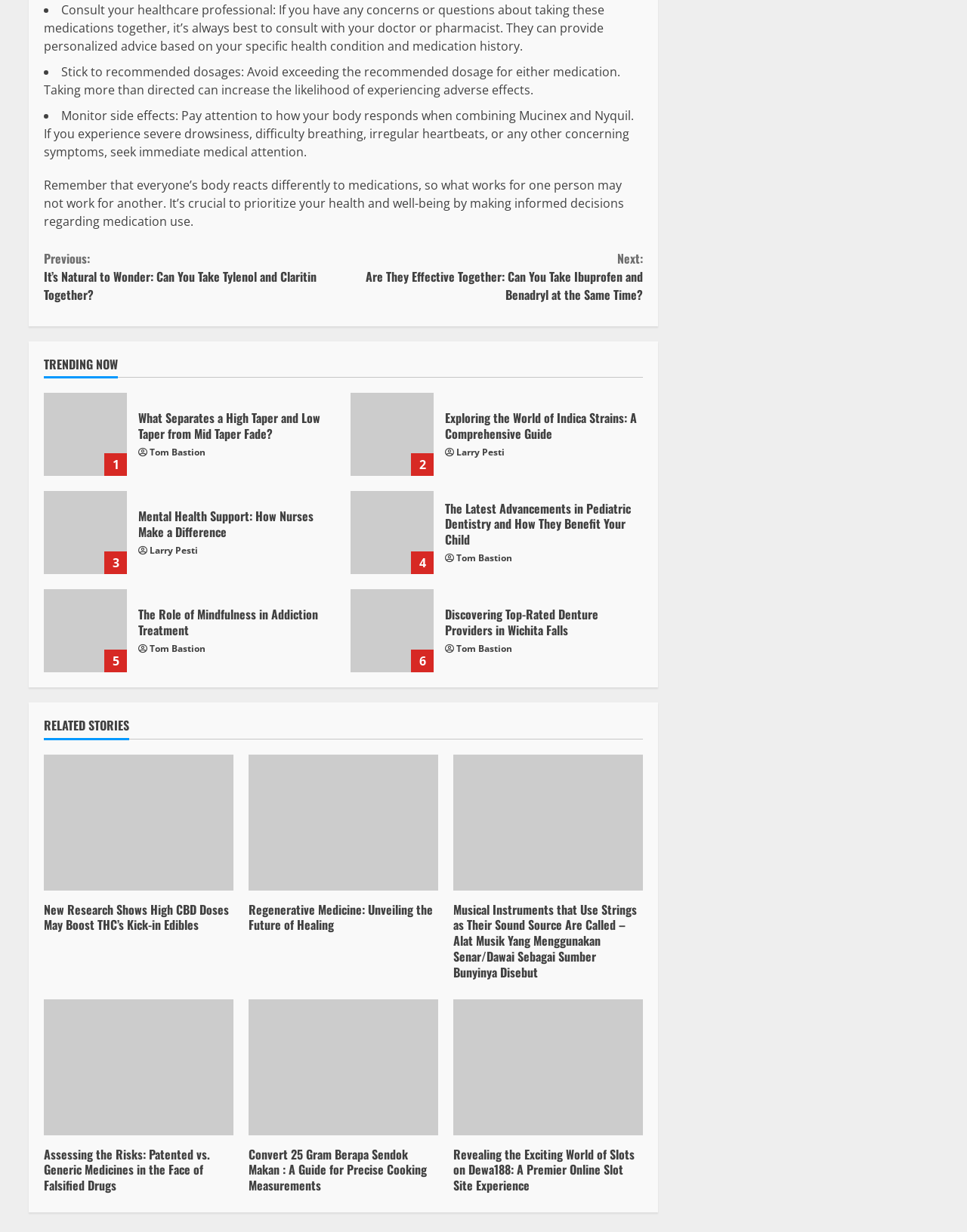What is the main topic of the webpage?
Using the image, answer in one word or phrase.

Medication usage